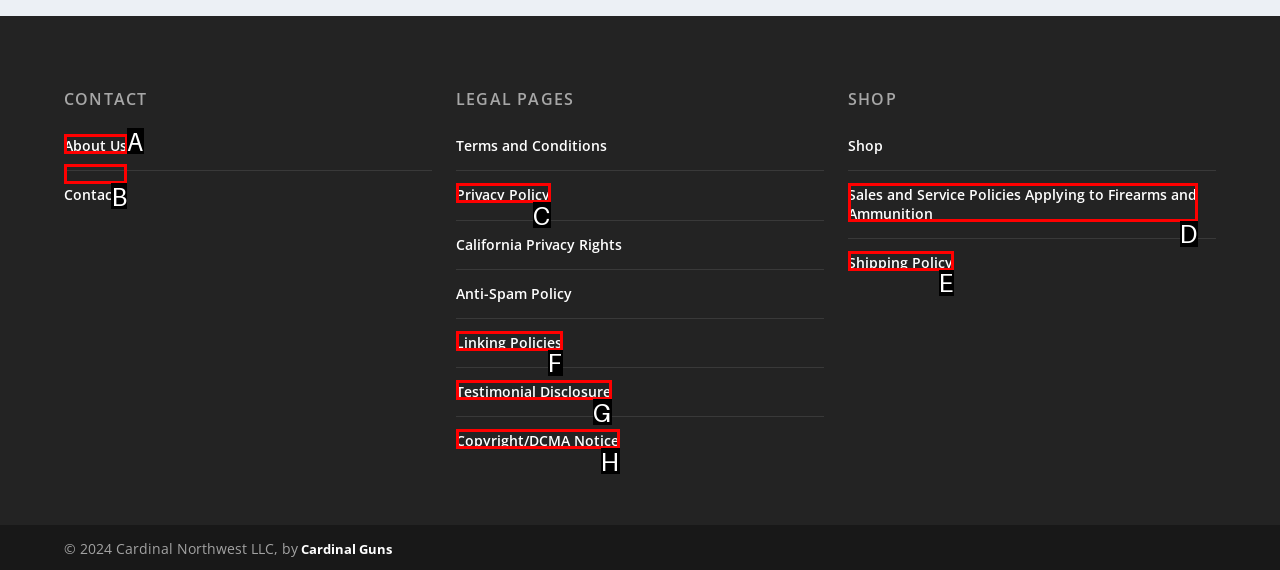Decide which HTML element to click to complete the task: read about us Provide the letter of the appropriate option.

B